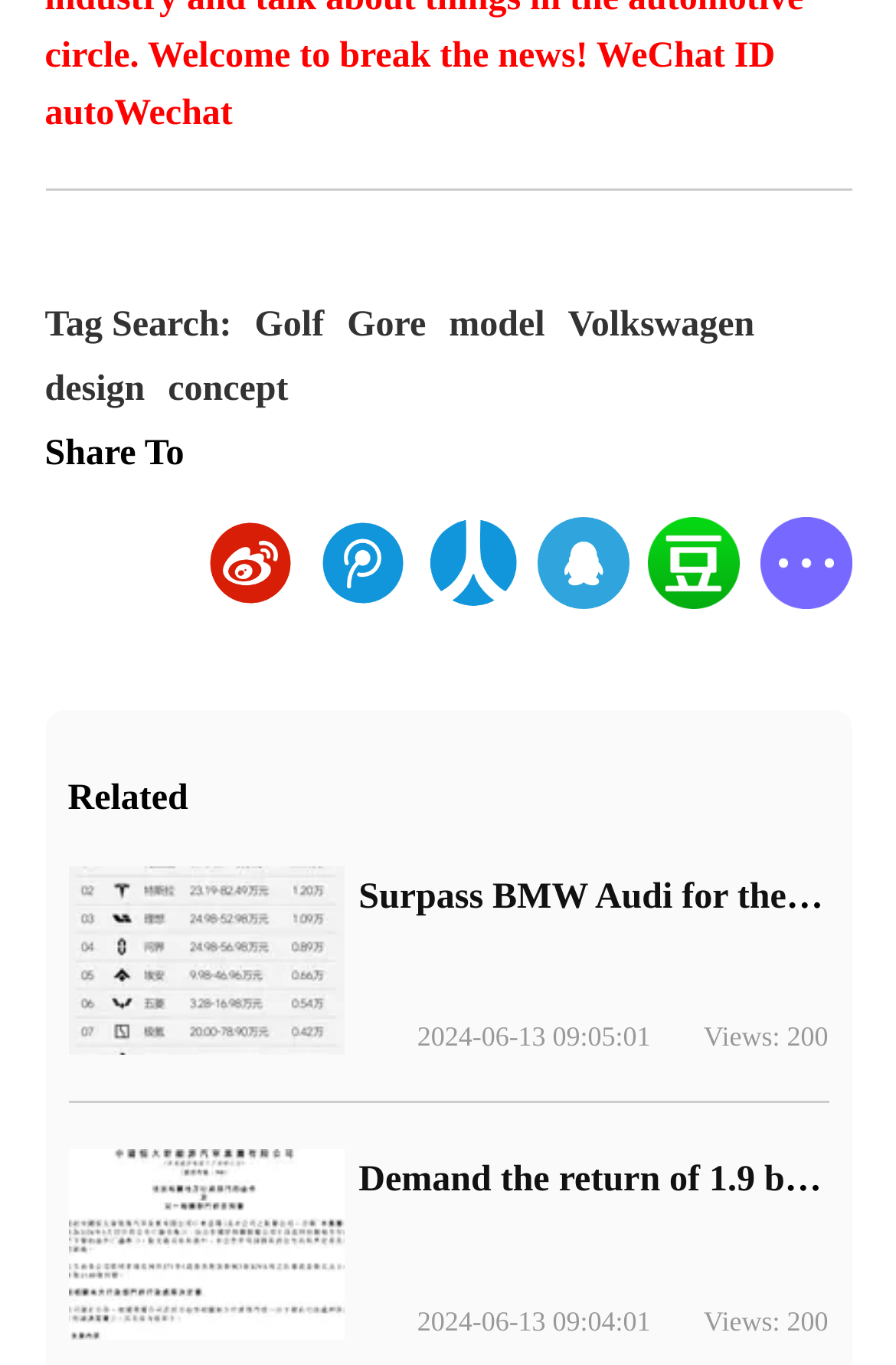Answer in one word or a short phrase: 
What is the title of the first related article?

Surpass BMW Audi for the first time!